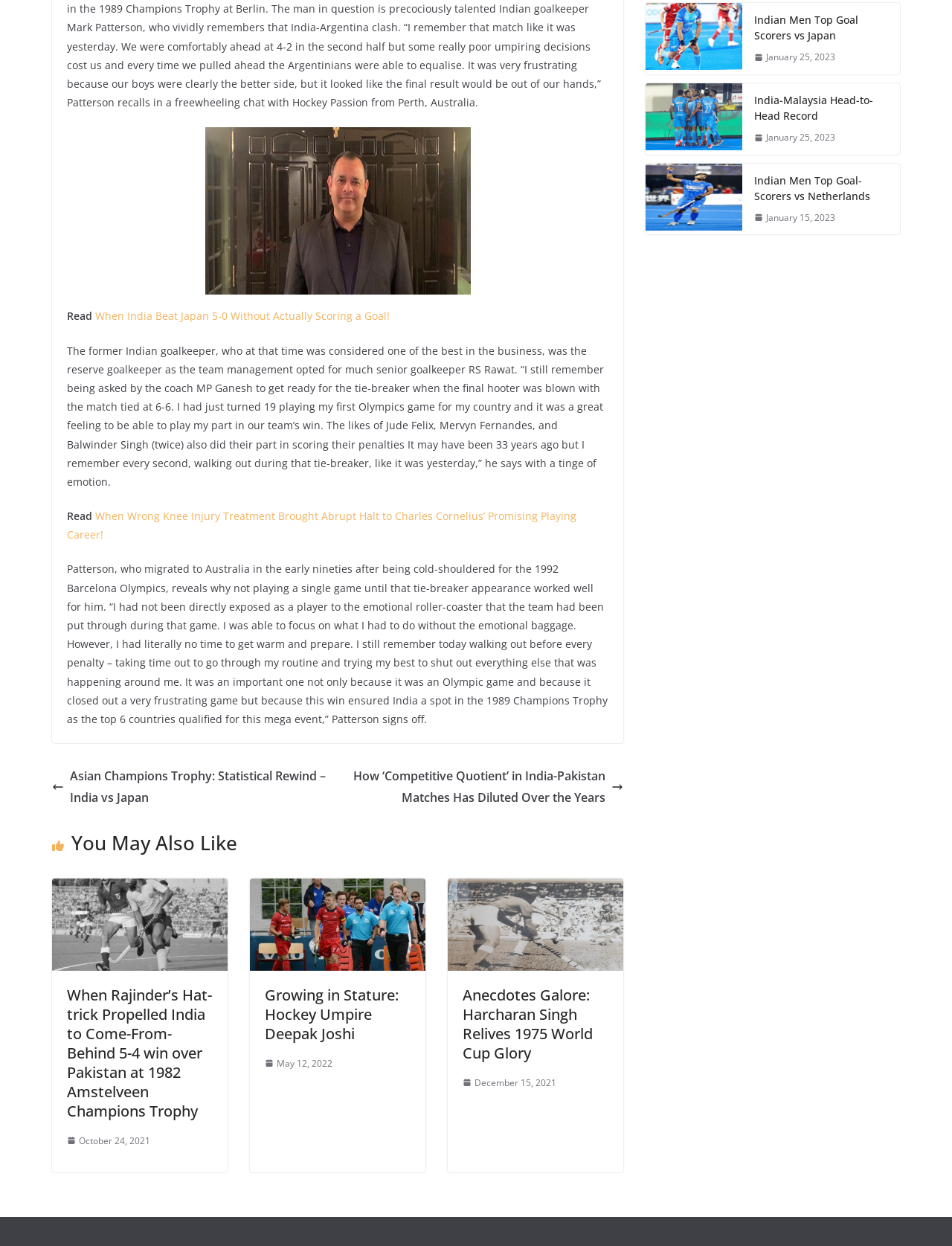Provide your answer in a single word or phrase: 
What is the date of the article 'When Rajinder’s Hat-trick Propelled India to Come-From-Behind 5-4 win over Pakistan at 1982 Amstelveen Champions Trophy'?

October 24, 2021